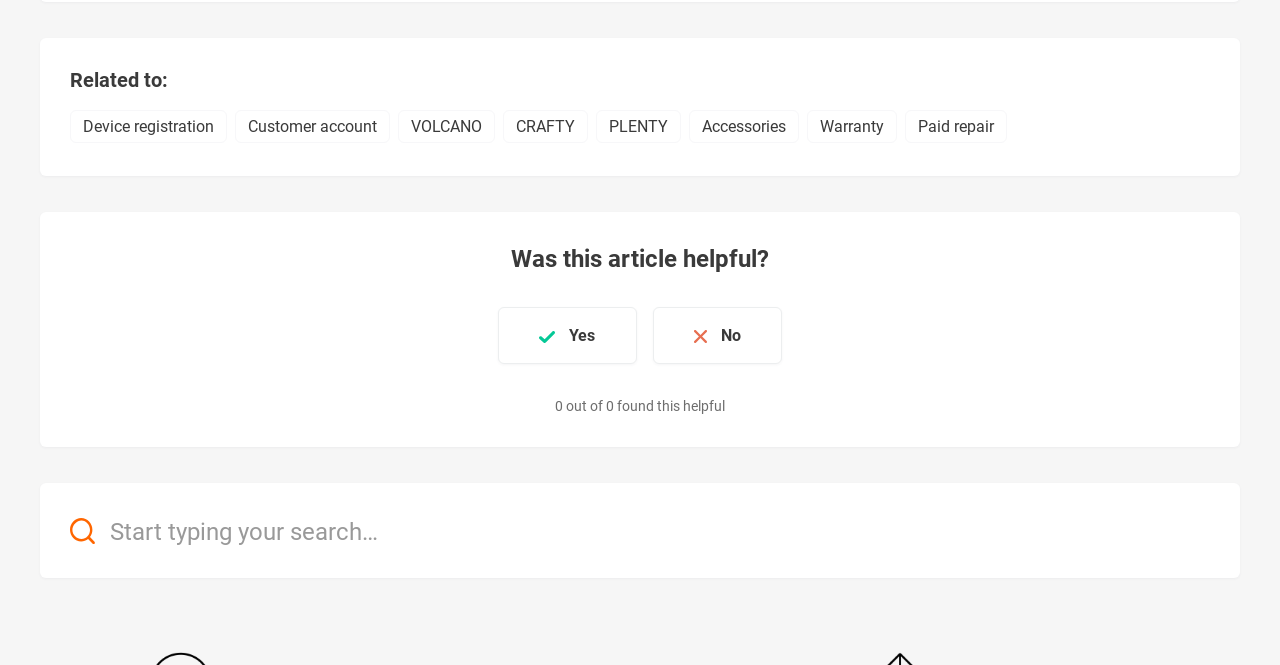Locate the bounding box coordinates of the segment that needs to be clicked to meet this instruction: "Click on Device registration".

[0.055, 0.166, 0.177, 0.215]